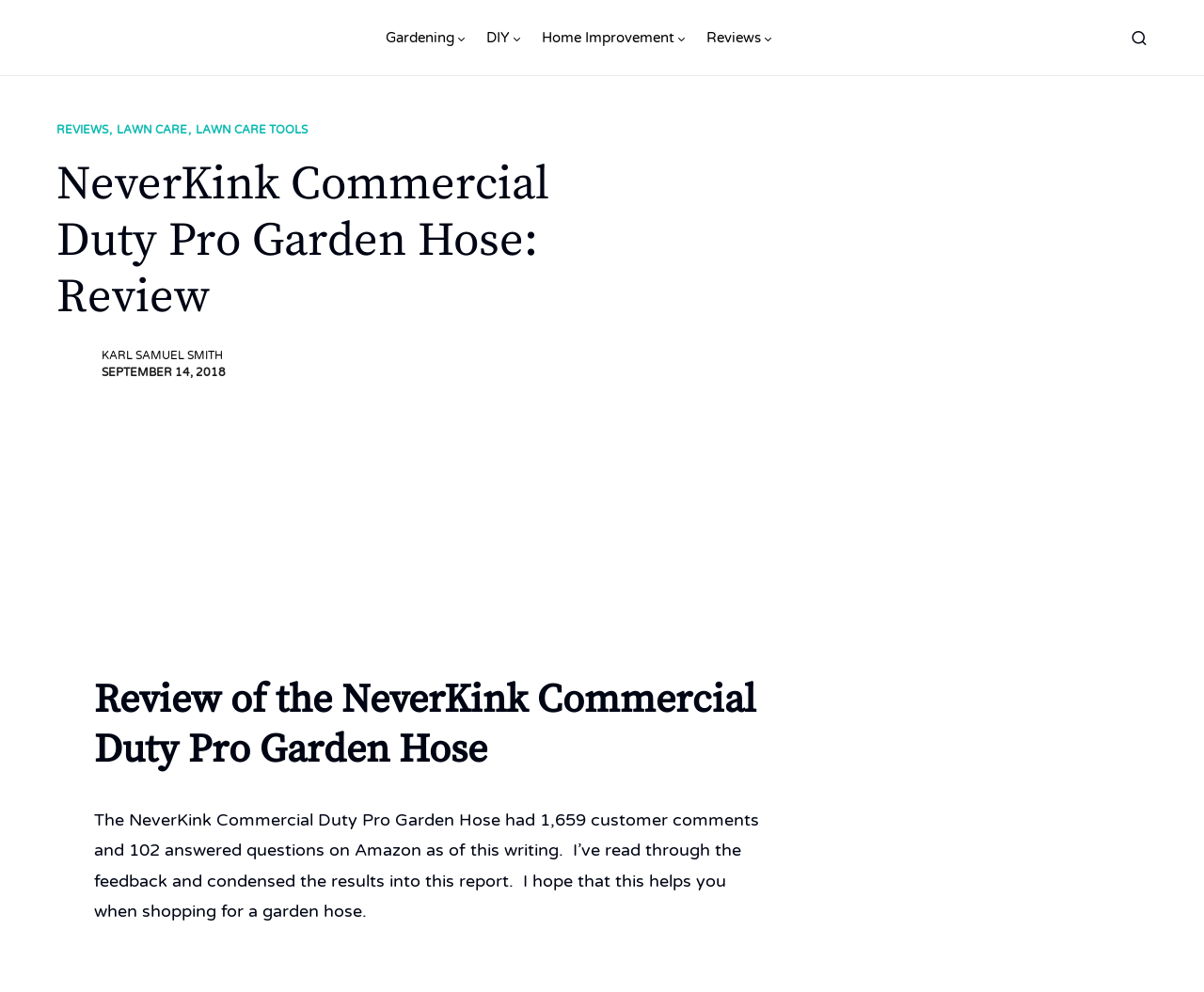Can you find the bounding box coordinates for the element that needs to be clicked to execute this instruction: "Click the 'REVIEWS' link"? The coordinates should be given as four float numbers between 0 and 1, i.e., [left, top, right, bottom].

[0.047, 0.124, 0.09, 0.137]